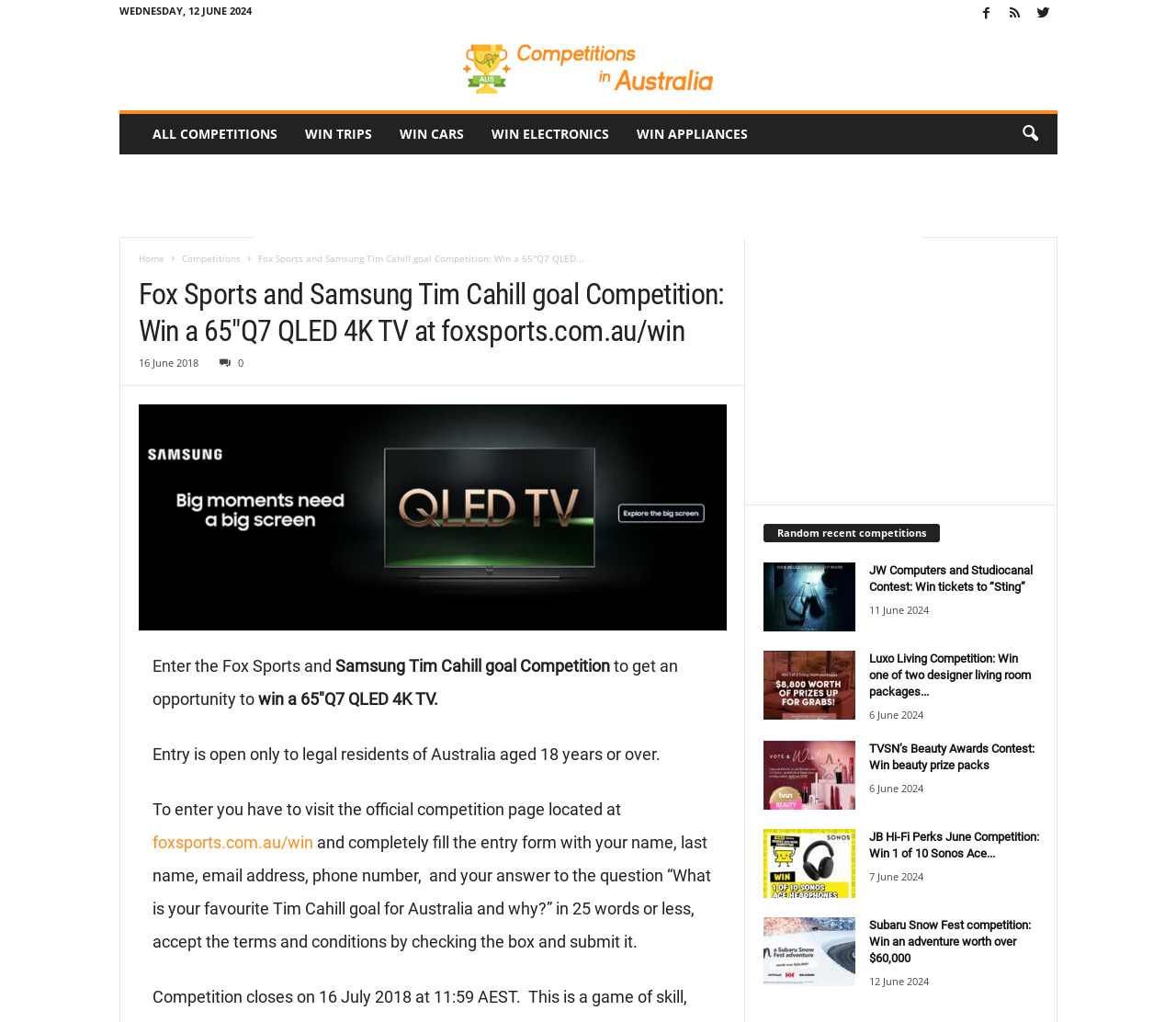Please determine the bounding box coordinates of the area that needs to be clicked to complete this task: 'Click the 'Competitions in Australia' link'. The coordinates must be four float numbers between 0 and 1, formatted as [left, top, right, bottom].

[0.101, 0.027, 0.899, 0.108]